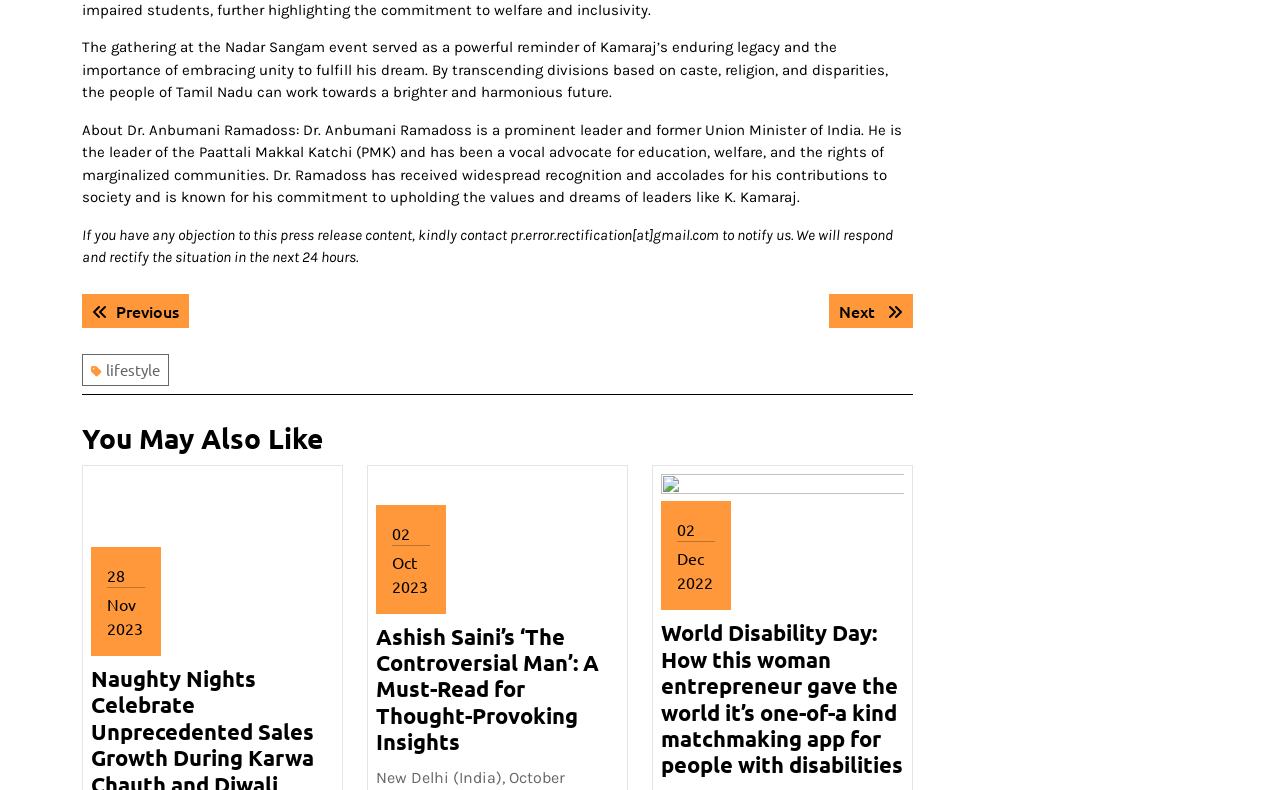Using the description "28Nov2023 November 28, 2023", locate and provide the bounding box of the UI element.

[0.084, 0.713, 0.113, 0.81]